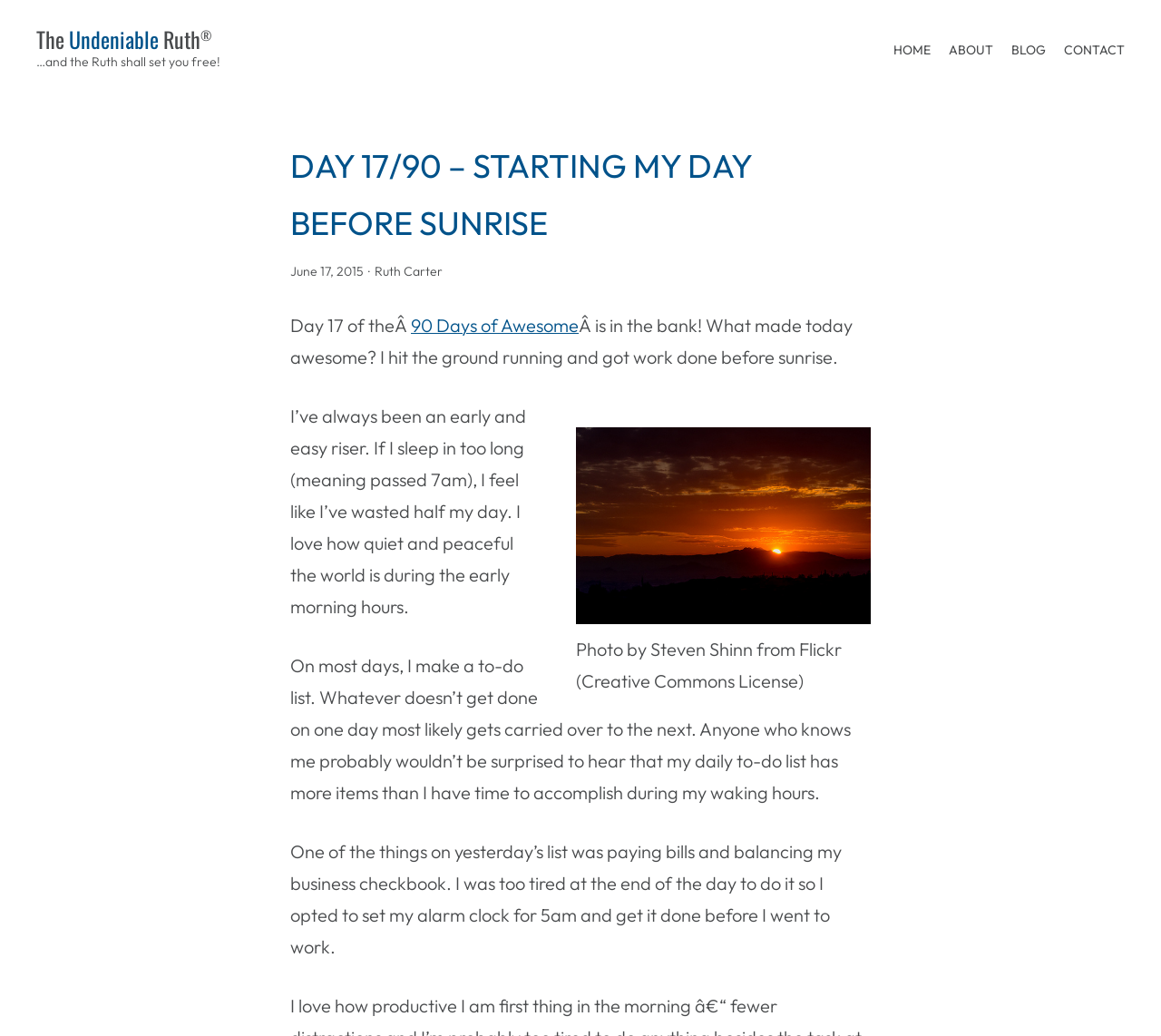Please find the bounding box coordinates of the element's region to be clicked to carry out this instruction: "Click on the 'HOME' link".

[0.77, 0.038, 0.802, 0.059]